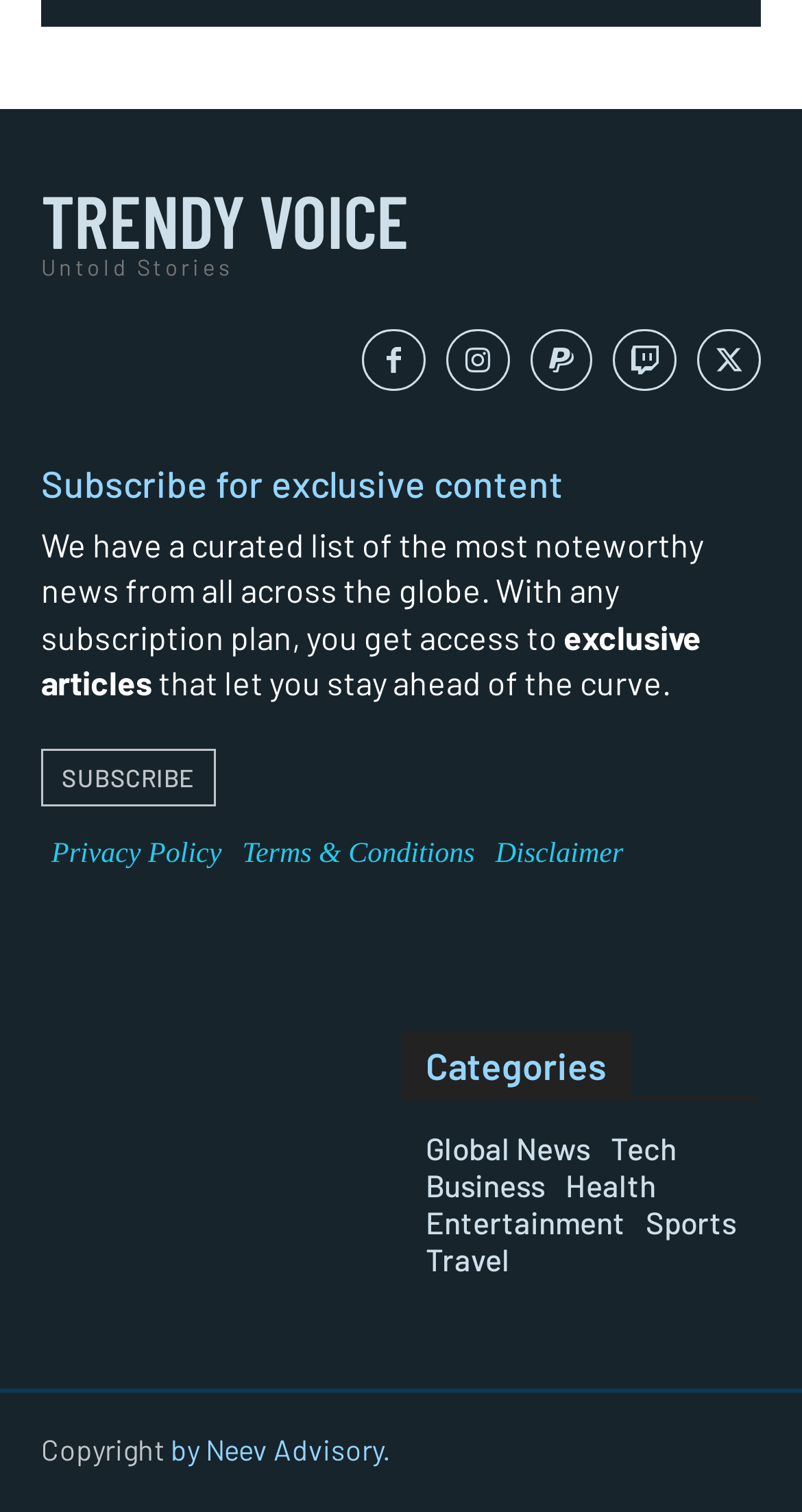Please find the bounding box coordinates of the element that must be clicked to perform the given instruction: "Subscribe for exclusive content". The coordinates should be four float numbers from 0 to 1, i.e., [left, top, right, bottom].

[0.051, 0.495, 0.268, 0.533]